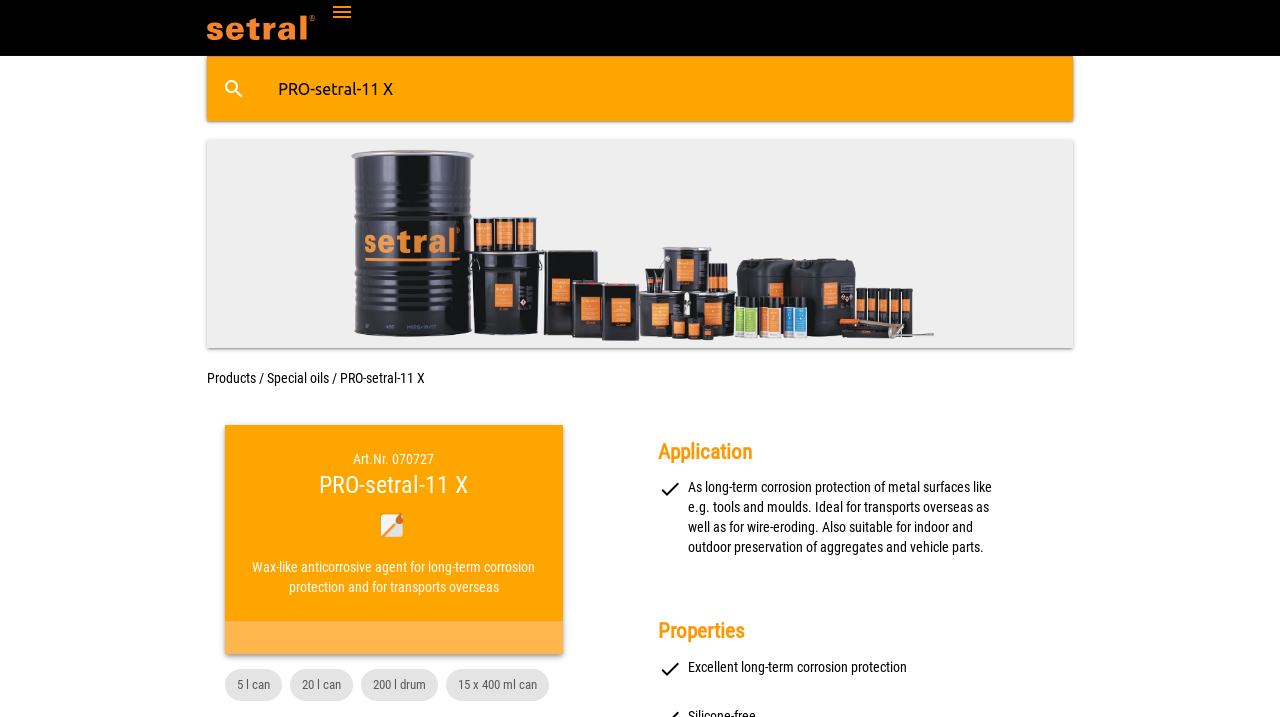Given the element description parent_node: menu, specify the bounding box coordinates of the corresponding UI element in the format (top-left x, top-left y, bottom-right x, bottom-right y). All values must be between 0 and 1.

[0.15, 0.0, 0.258, 0.077]